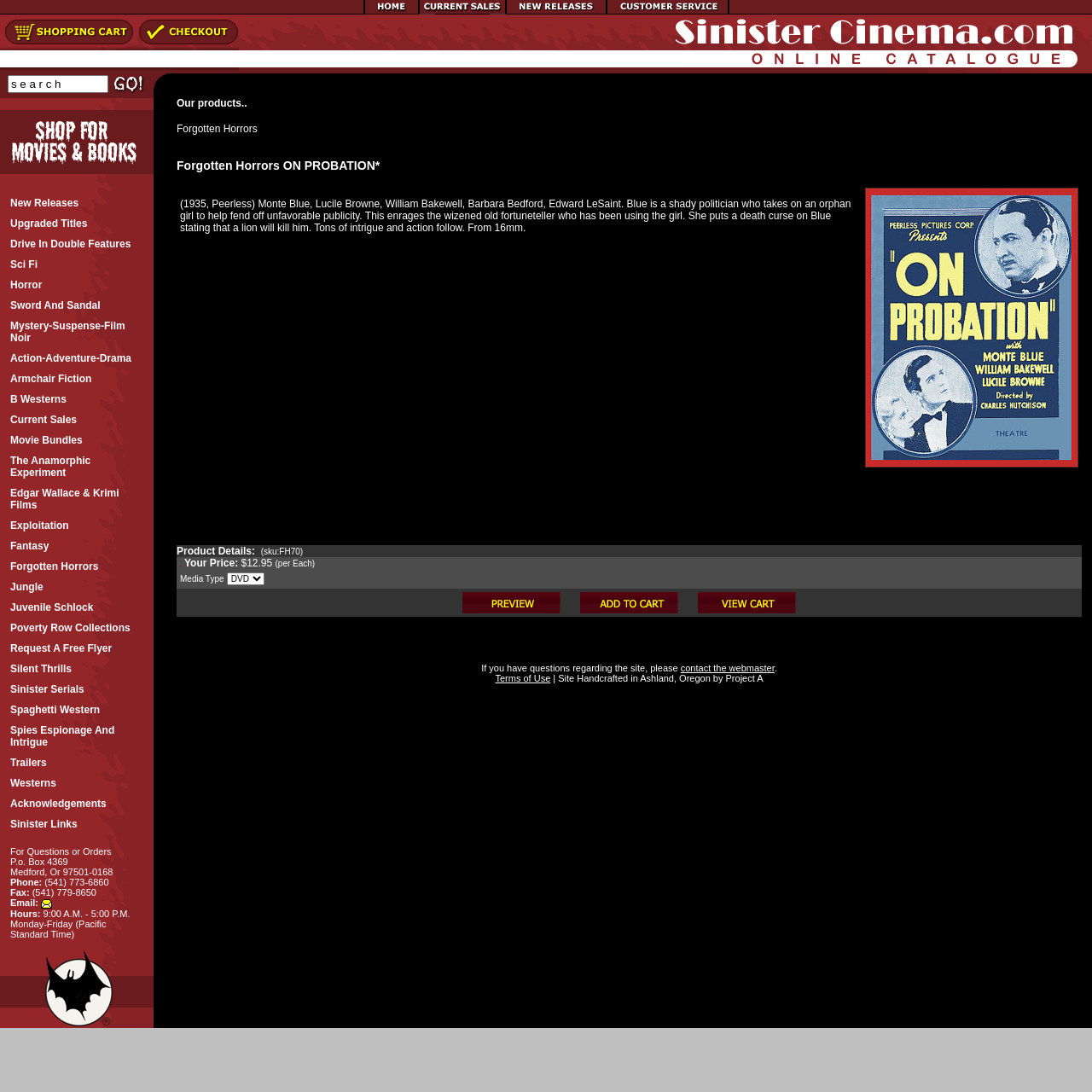Explain the webpage in detail, including its primary components.

The webpage is titled "Forgotten Horrors ON PROBATION*" and has a navigation menu at the top with links to "Homepage", "Current Sales", "New Releases", and "Customer Service". Below the navigation menu, there is a section with two columns, where the left column contains a list of links to various movie genres and categories, such as "Sci Fi", "Horror", "Sword And Sandal", and "Mystery-Suspense-Film Noir", among others. The right column appears to be a search bar with a text input field and a "GO" button.

The main content of the webpage is a long list of links to movie titles, categorized by genre and type. The list is divided into sections, with headings such as "New Releases", "Upgraded Titles", and "Drive In Double Features". Each section contains a list of links to specific movie titles, with some sections having more links than others.

There are also several images scattered throughout the webpage, including a logo or banner at the top with the text "Sinister Cinema", and various icons and graphics accompanying the links to movie titles. Overall, the webpage appears to be a catalog or database of movies, with a focus on horror and cult films.